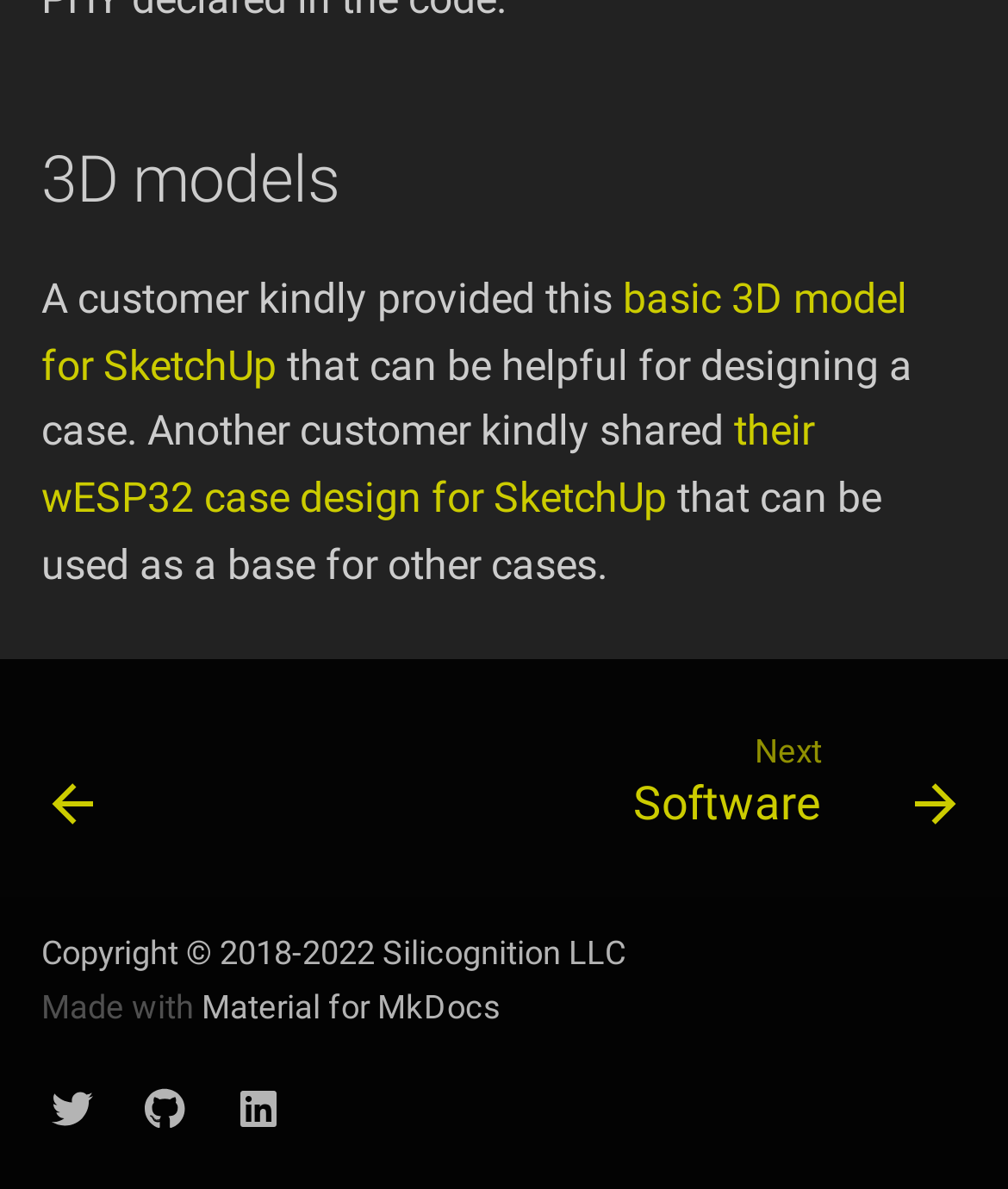Please give a one-word or short phrase response to the following question: 
What is the copyright year range?

2018-2022